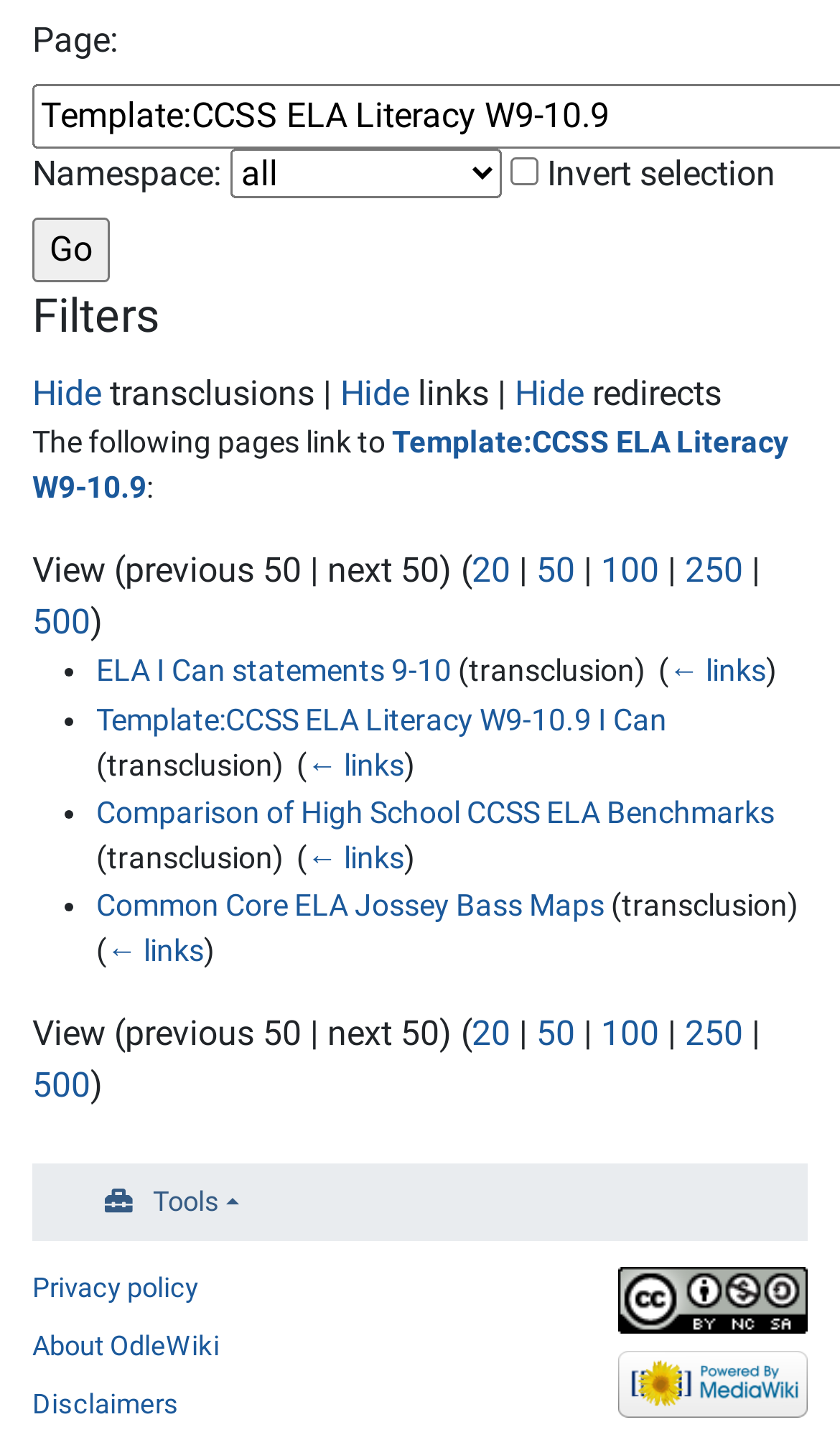Find the bounding box coordinates of the clickable area required to complete the following action: "Check the Invert selection checkbox".

[0.608, 0.108, 0.641, 0.128]